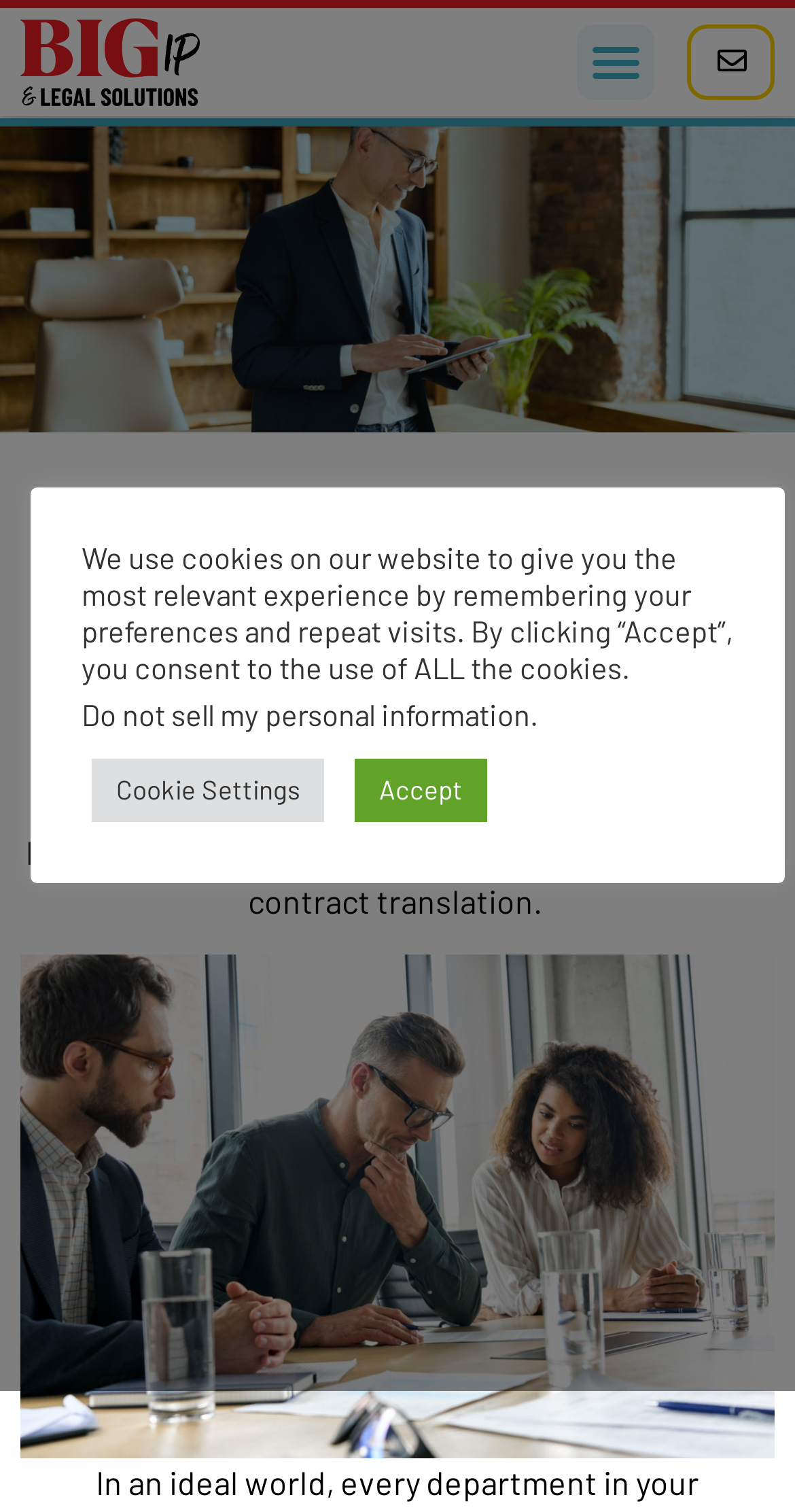Provide a brief response in the form of a single word or phrase:
How many buttons are on this webpage?

4